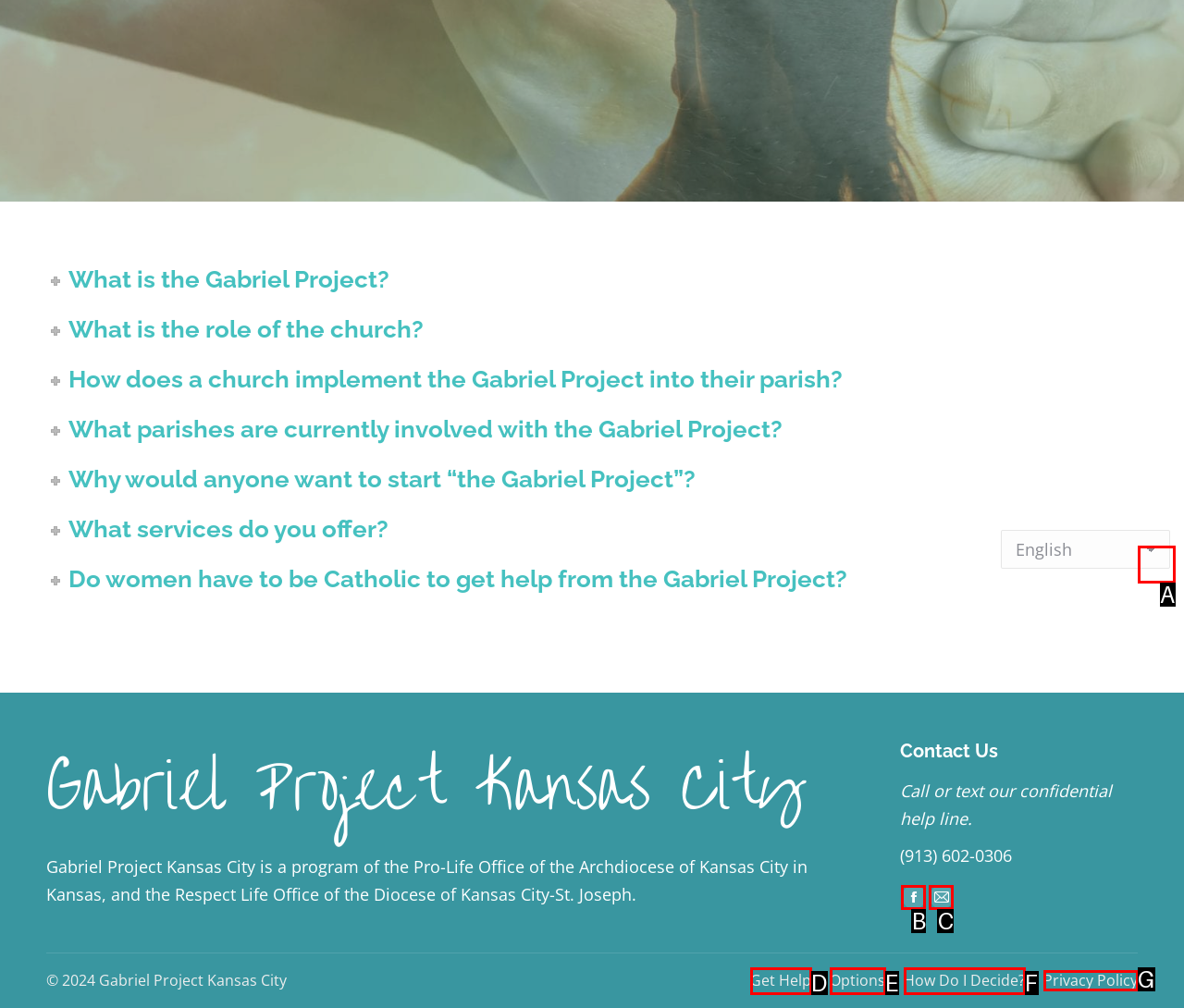Identify the UI element that best fits the description: Go to Top
Respond with the letter representing the correct option.

A